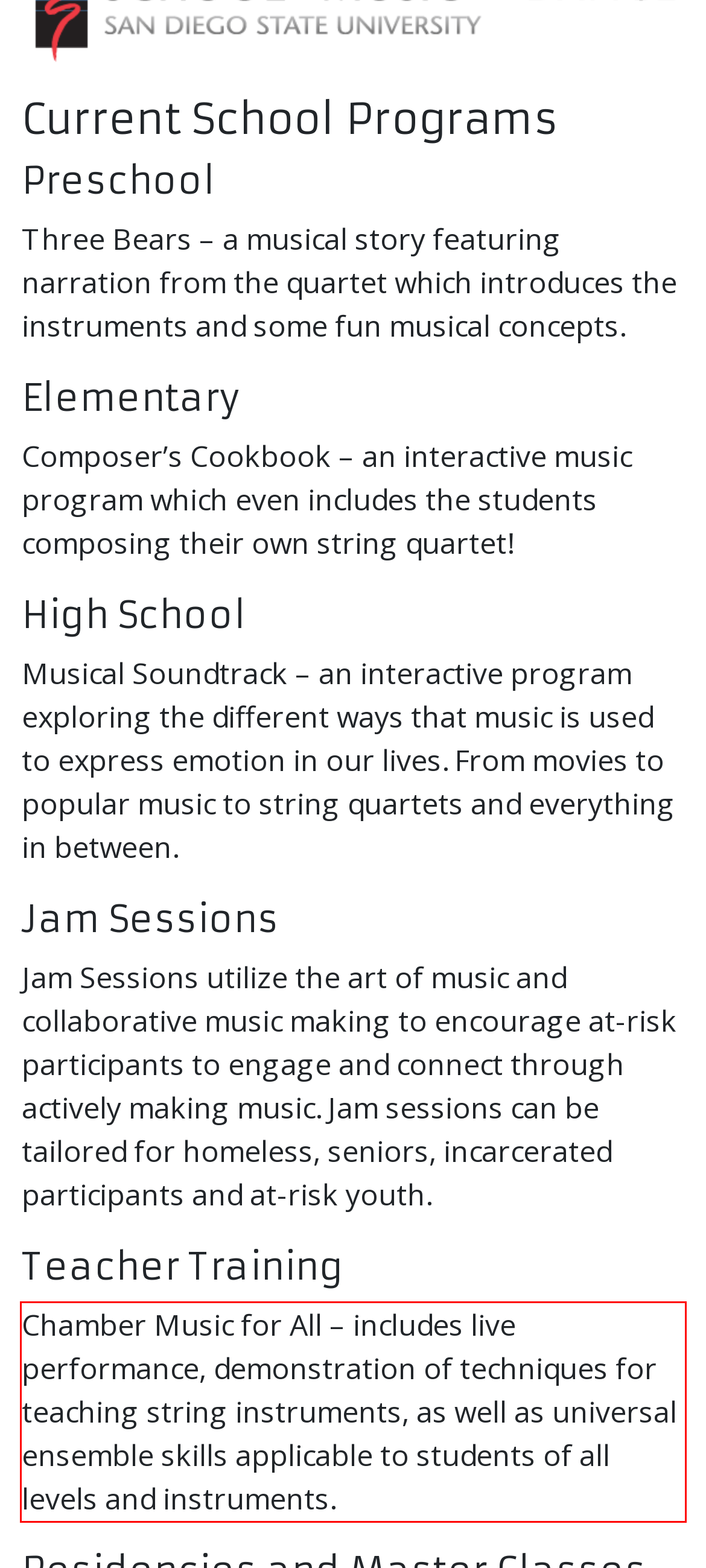Analyze the screenshot of the webpage and extract the text from the UI element that is inside the red bounding box.

Chamber Music for All – includes live performance, demonstration of techniques for teaching string instruments, as well as universal ensemble skills applicable to students of all levels and instruments.